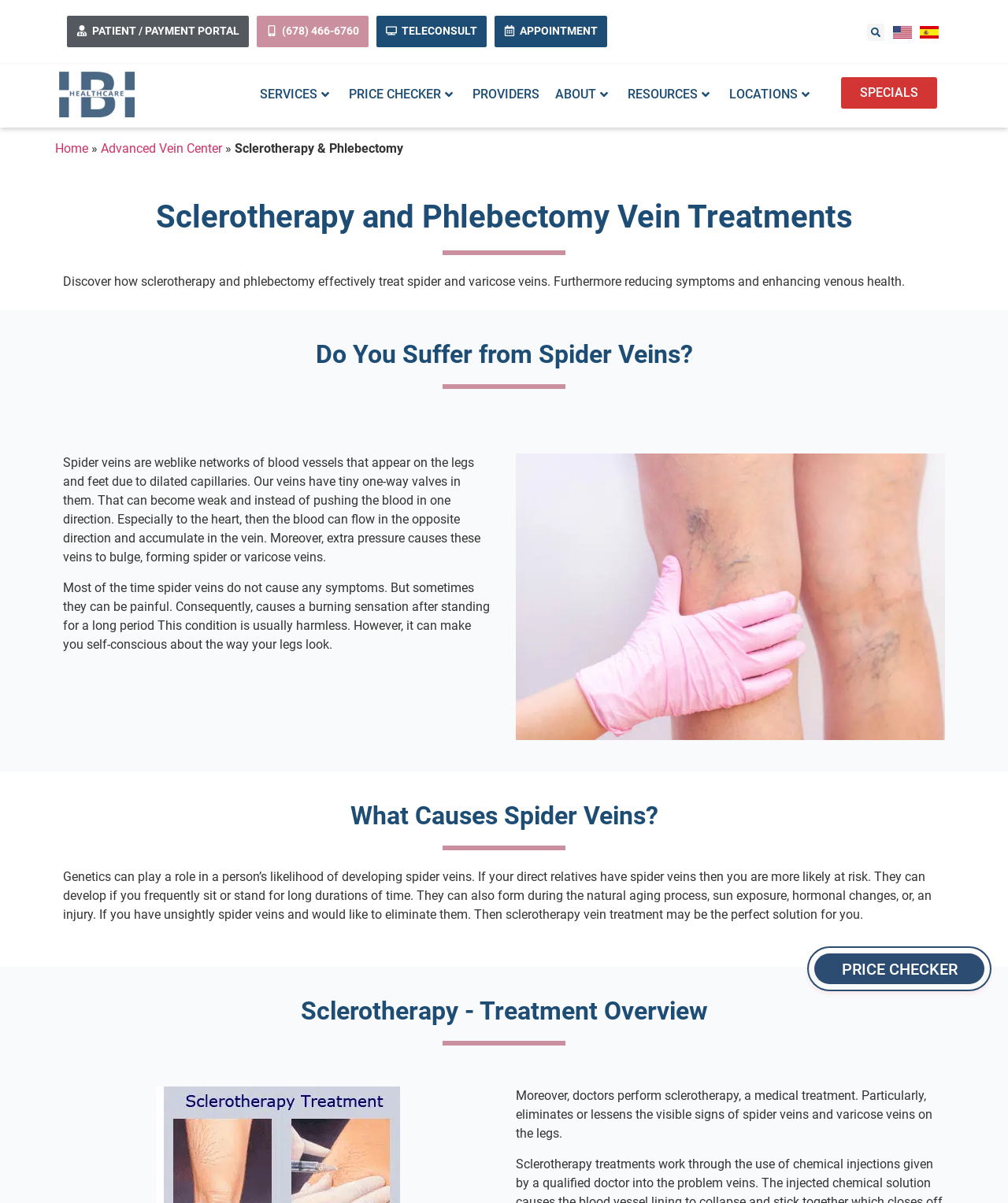Please identify the bounding box coordinates of the area that needs to be clicked to fulfill the following instruction: "Check prices."

[0.339, 0.059, 0.461, 0.098]